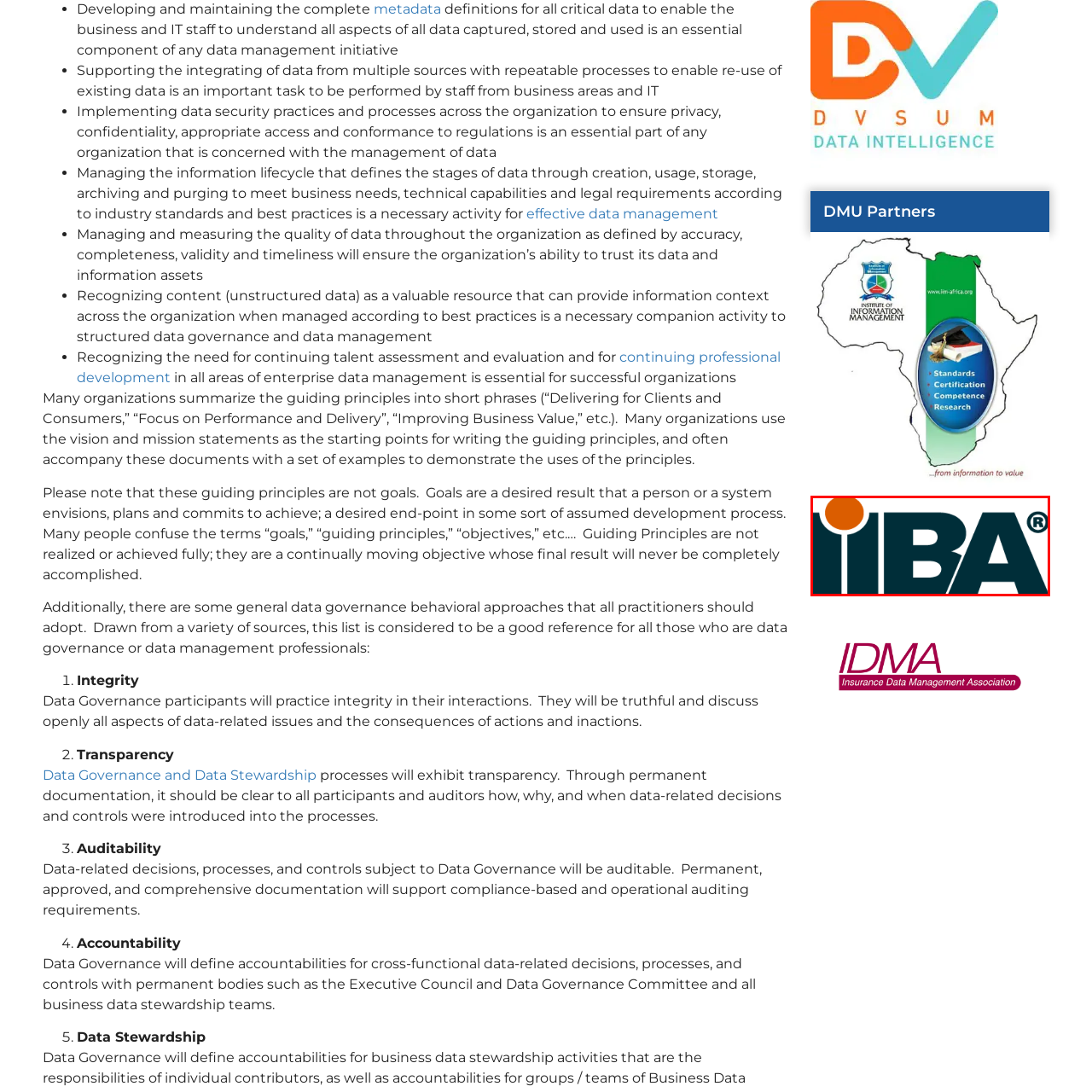Generate a detailed caption for the picture that is marked by the red rectangle.

The image features the logo of the International Institute of Business Analysis (IIBA). The logo prominently displays the acronym "IIBA," with a distinct orange circle to the left, symbolizing innovation and forward-thinking in business analysis. Below the acronym, the association emphasizes its status with a registered trademark symbol. The design reflects professionalism and commitment to advancing the field of business analysis through various initiatives and resources aimed at developing best practices and fostering a community of professionals. This branding encapsulates IIBA's mission to support and promote the role of business analysts in organizations globally.